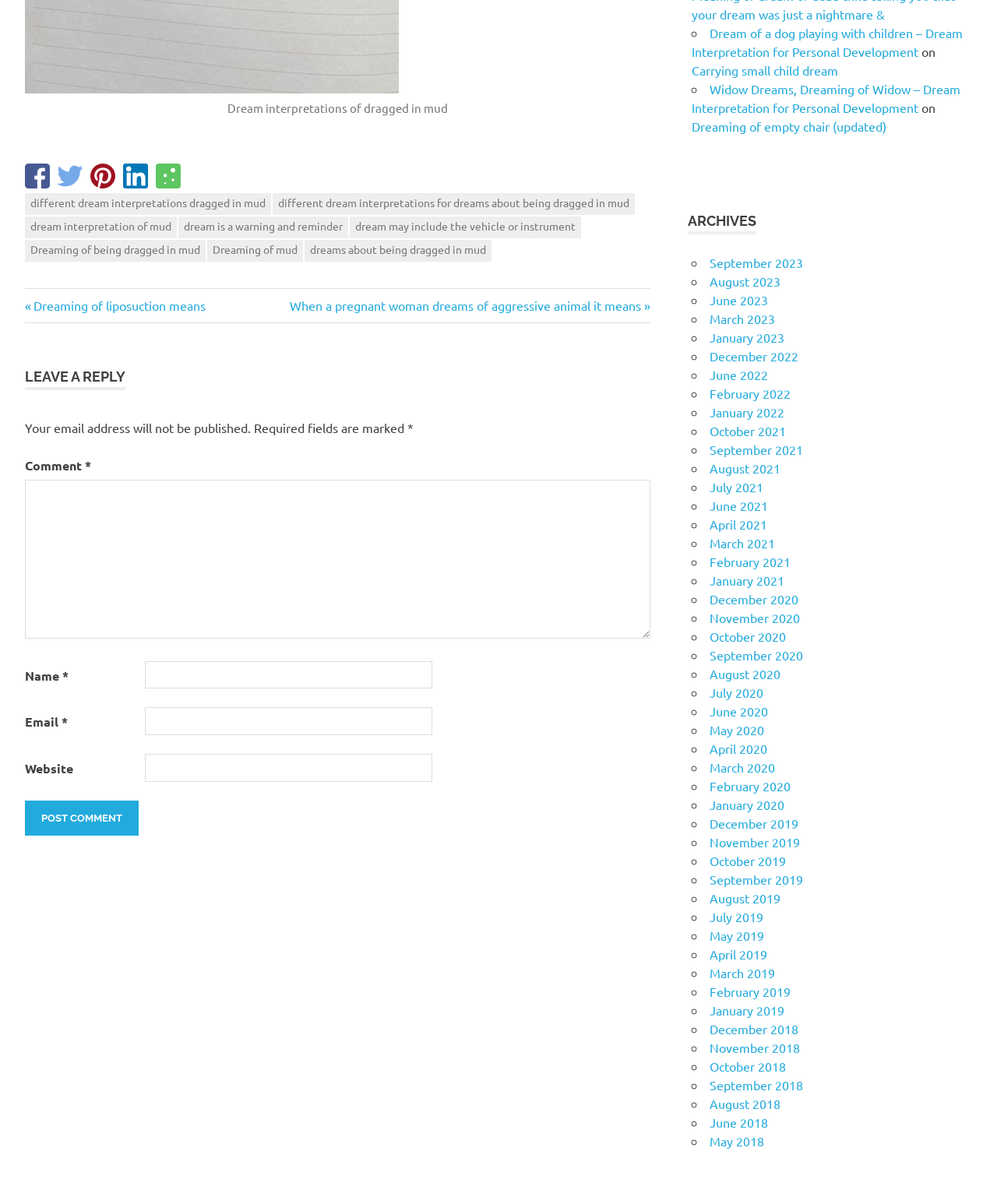Answer the question below in one word or phrase:
How many months are listed in the archives section?

13